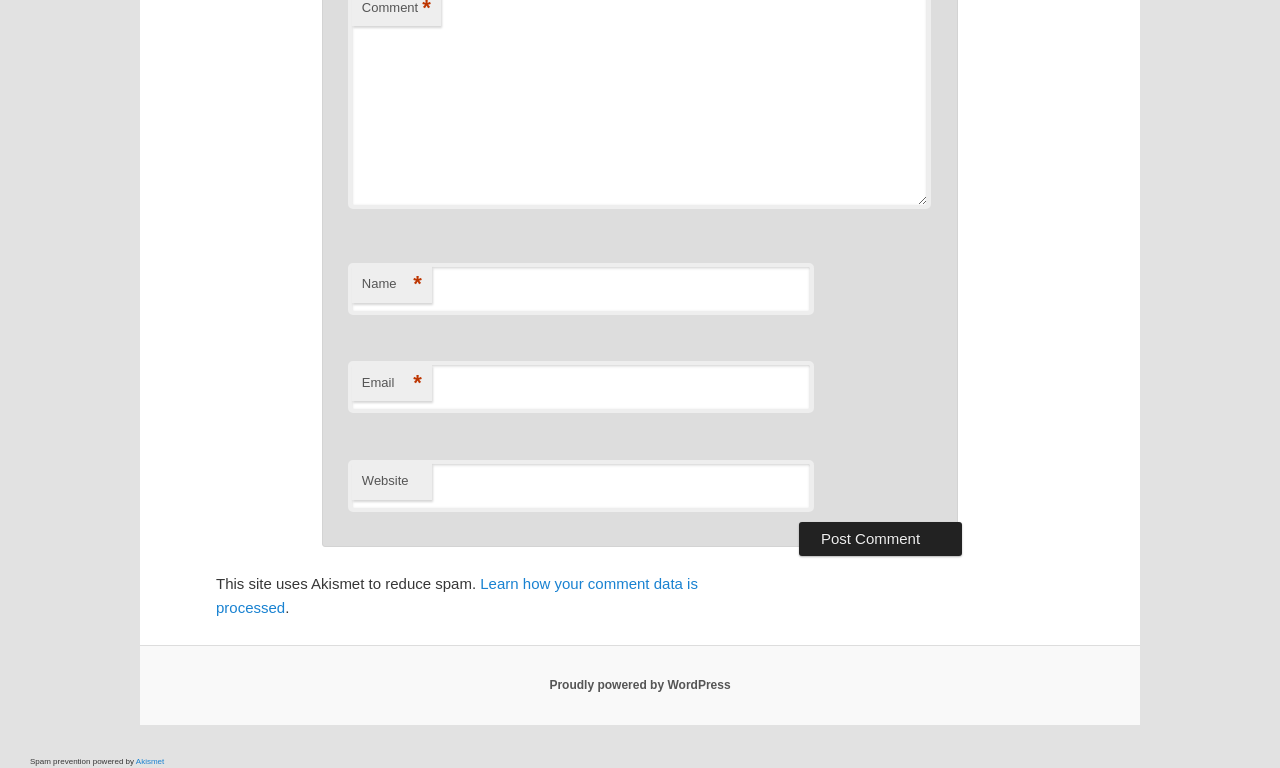Respond to the question below with a single word or phrase:
What is the purpose of the 'Name' field?

To enter user's name